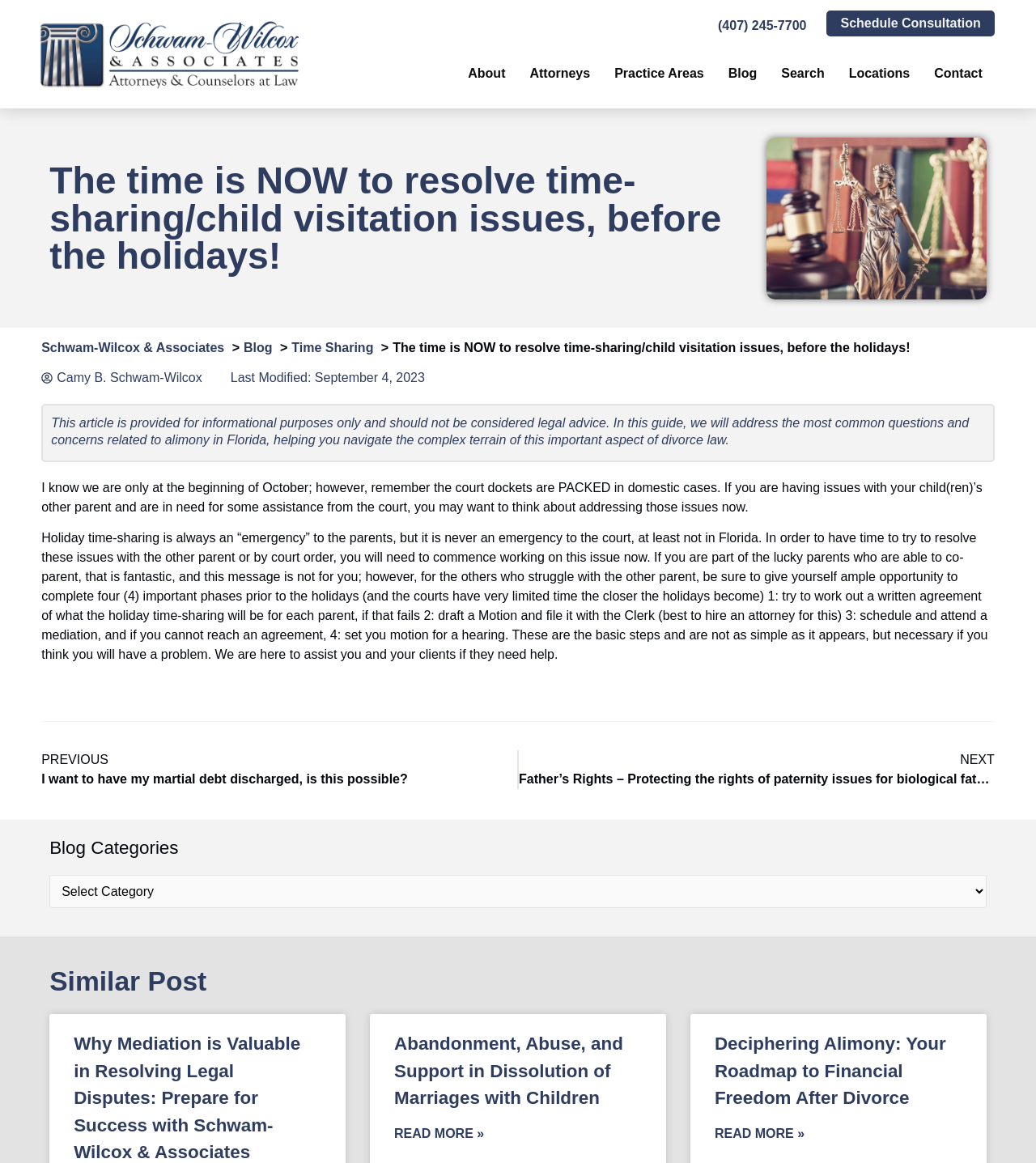Please find the bounding box coordinates of the element that needs to be clicked to perform the following instruction: "Learn more about abandonment, abuse, and support in dissolution of marriages with children". The bounding box coordinates should be four float numbers between 0 and 1, represented as [left, top, right, bottom].

[0.381, 0.889, 0.601, 0.953]